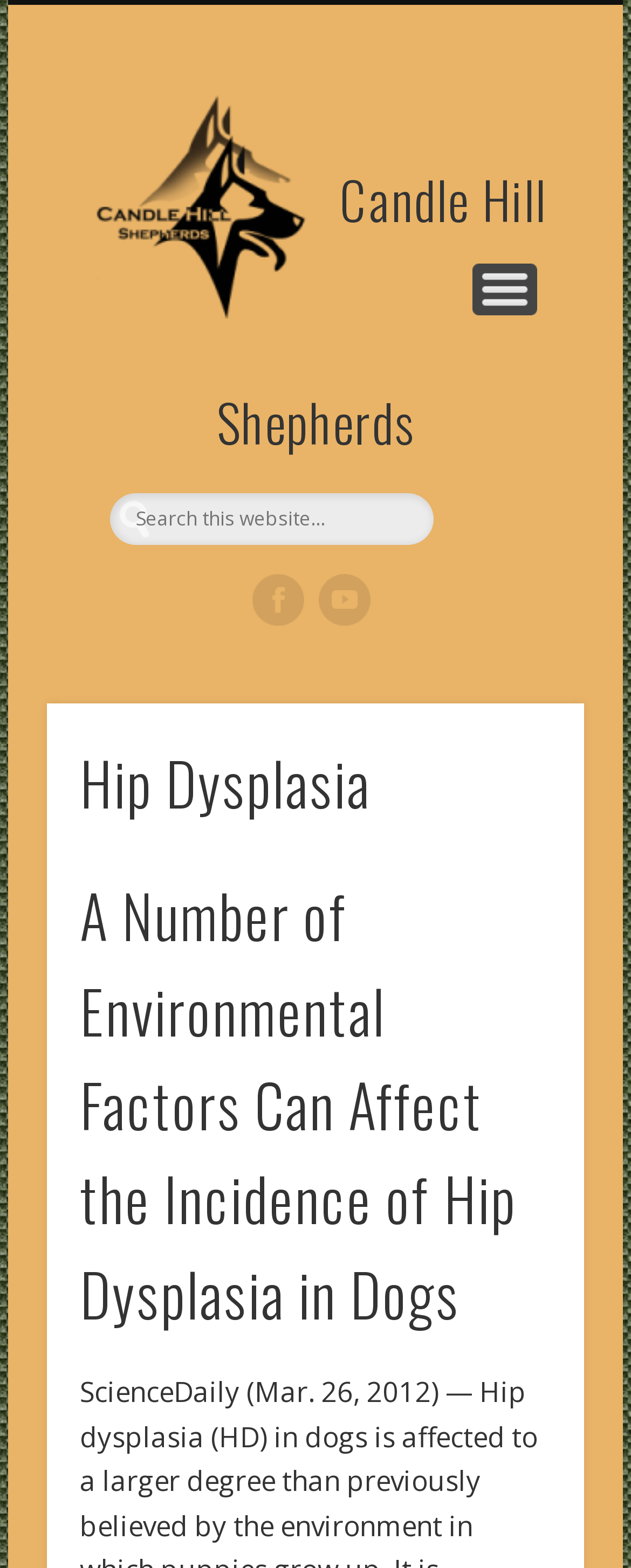What is the subtopic discussed on the webpage?
Give a single word or phrase as your answer by examining the image.

Environmental Factors